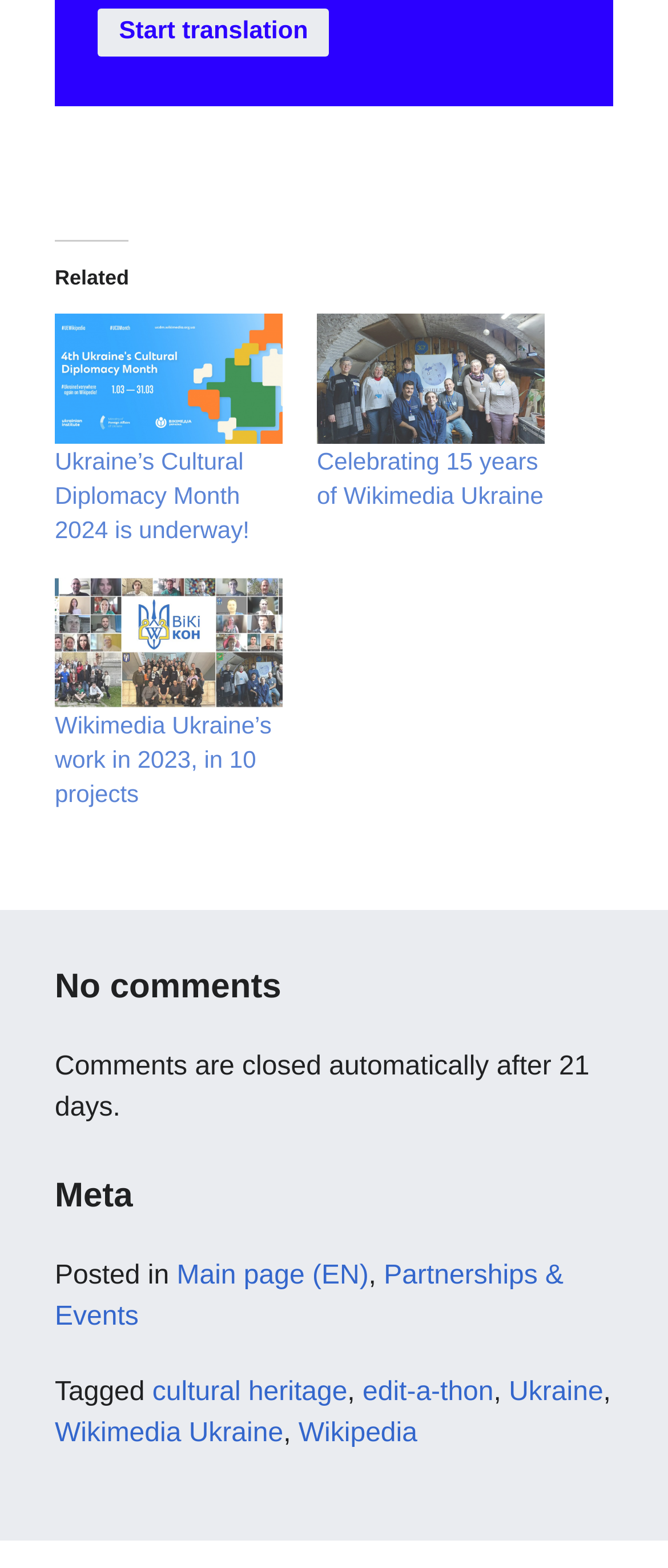Locate the bounding box of the UI element described in the following text: "edit-a-thon".

[0.543, 0.878, 0.739, 0.897]